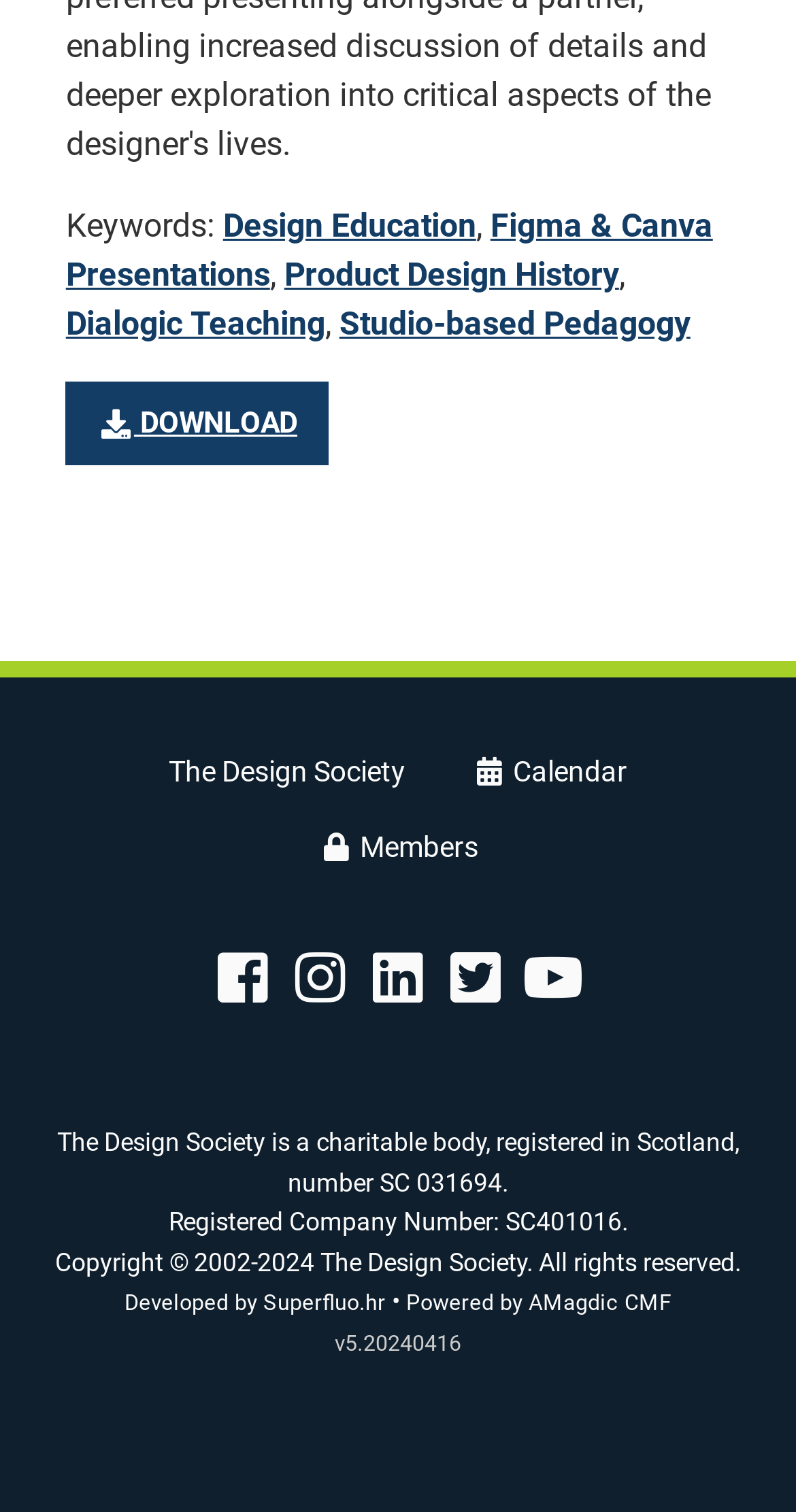What is the version number of the content management framework?
Refer to the image and provide a thorough answer to the question.

I found this information in the footer section of the webpage, where it is stated that the website is 'Powered by AMagdic CMF v5.20240416'.